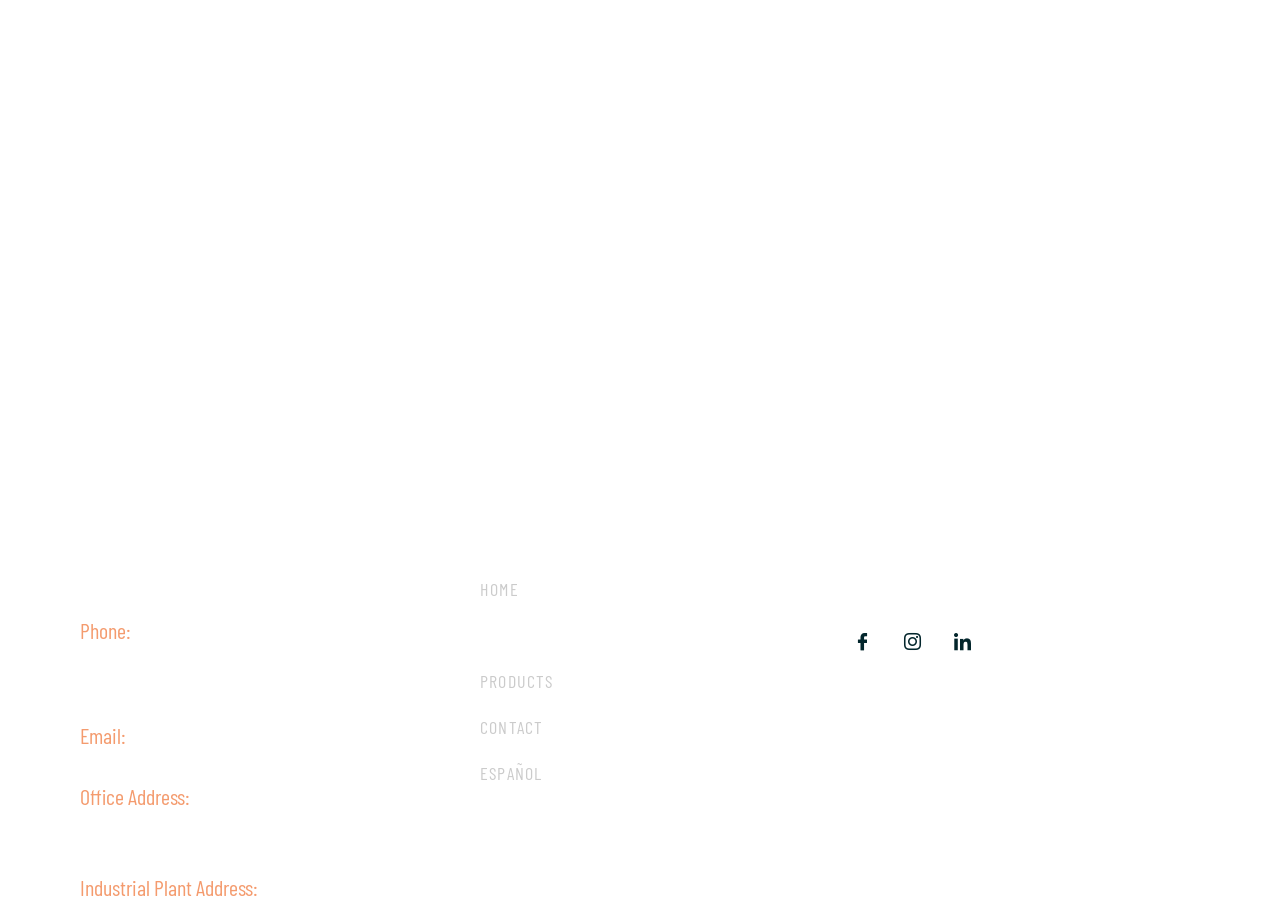What is the language option available?
Using the image as a reference, give an elaborate response to the question.

I found the language option available by looking at the top navigation menu, where it lists 'ESPAÑOL' as an option.